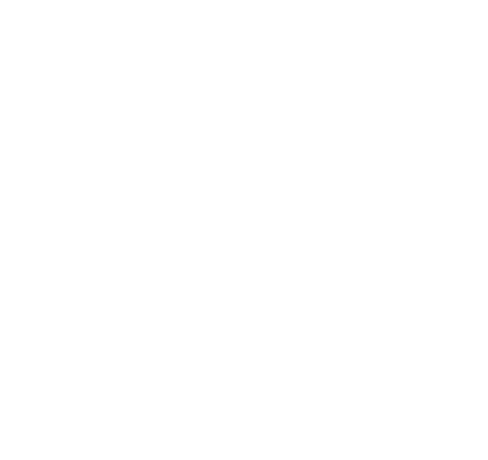Please answer the following question using a single word or phrase: 
When did the exhibition take place?

September 14-23, 2018